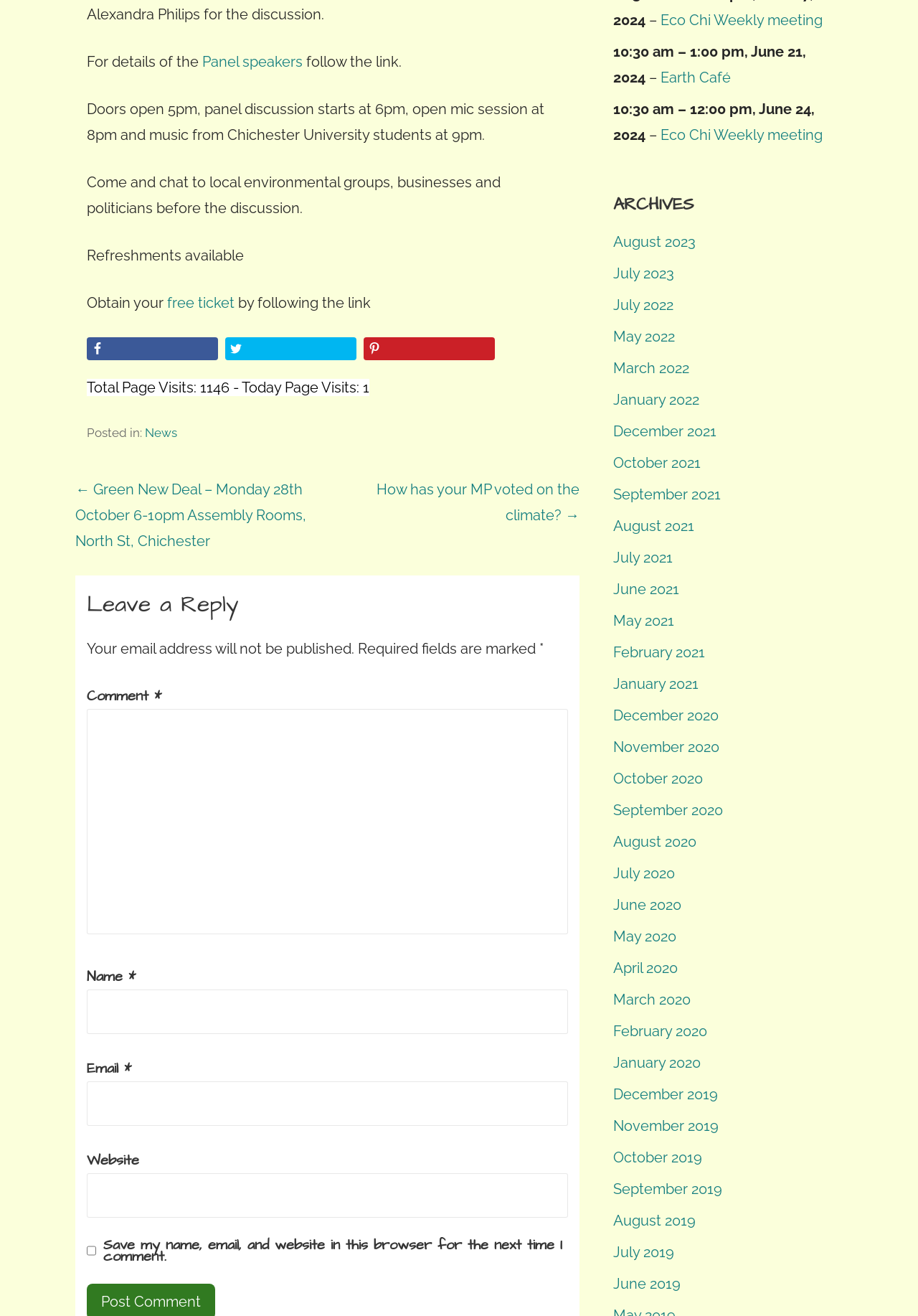What time does the panel discussion start?
Refer to the image and respond with a one-word or short-phrase answer.

6pm